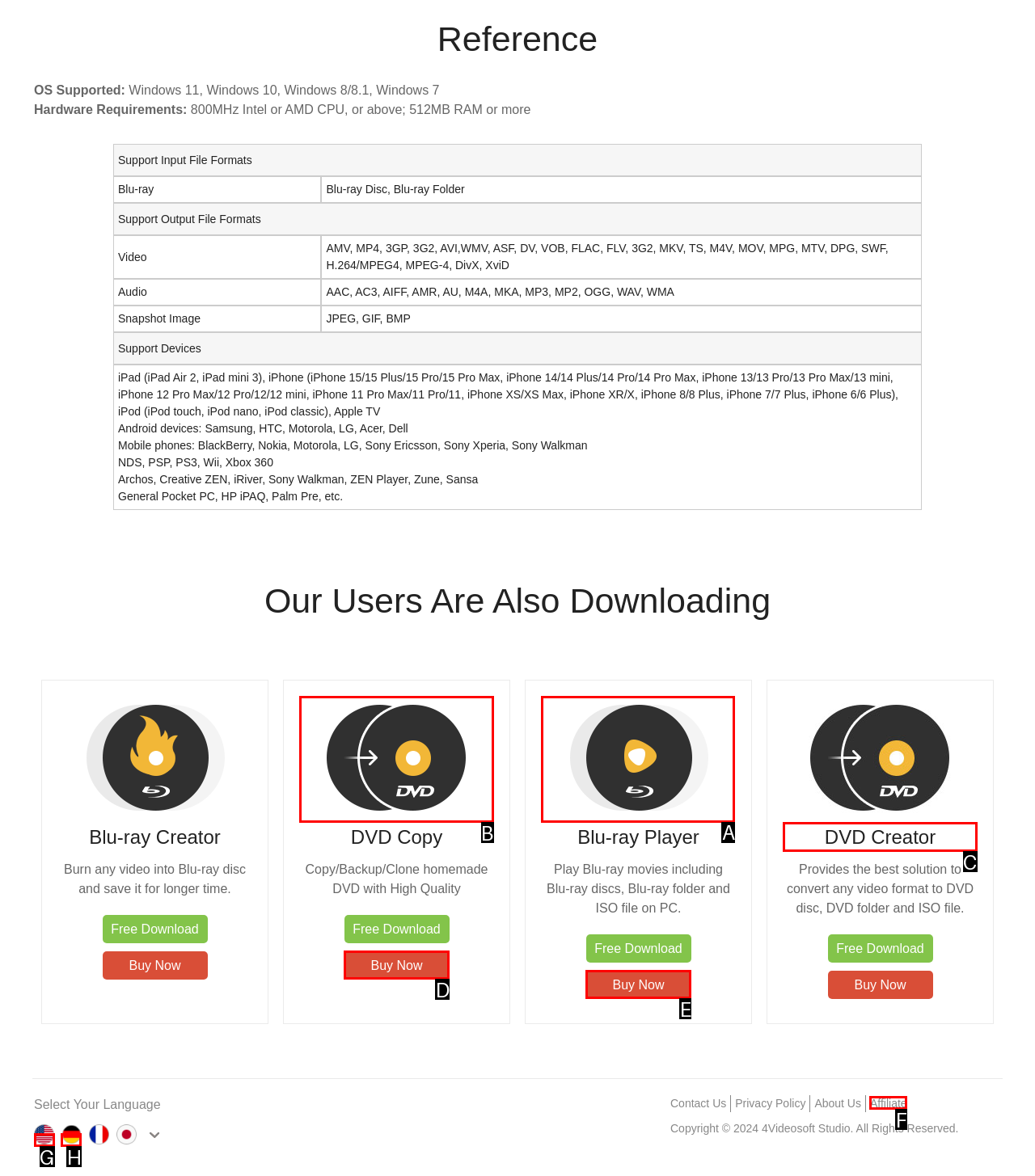Tell me which one HTML element I should click to complete the following task: Play Blu-ray movies
Answer with the option's letter from the given choices directly.

A